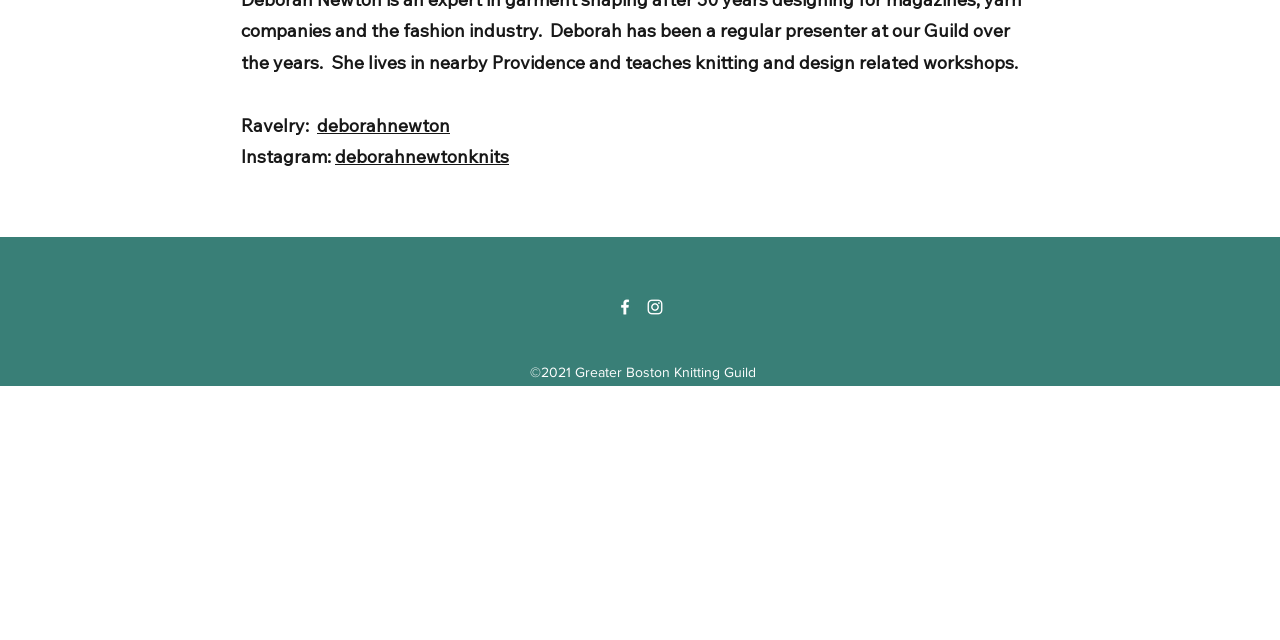Identify the bounding box for the UI element specified in this description: "deborahnewton". The coordinates must be four float numbers between 0 and 1, formatted as [left, top, right, bottom].

[0.248, 0.177, 0.352, 0.213]